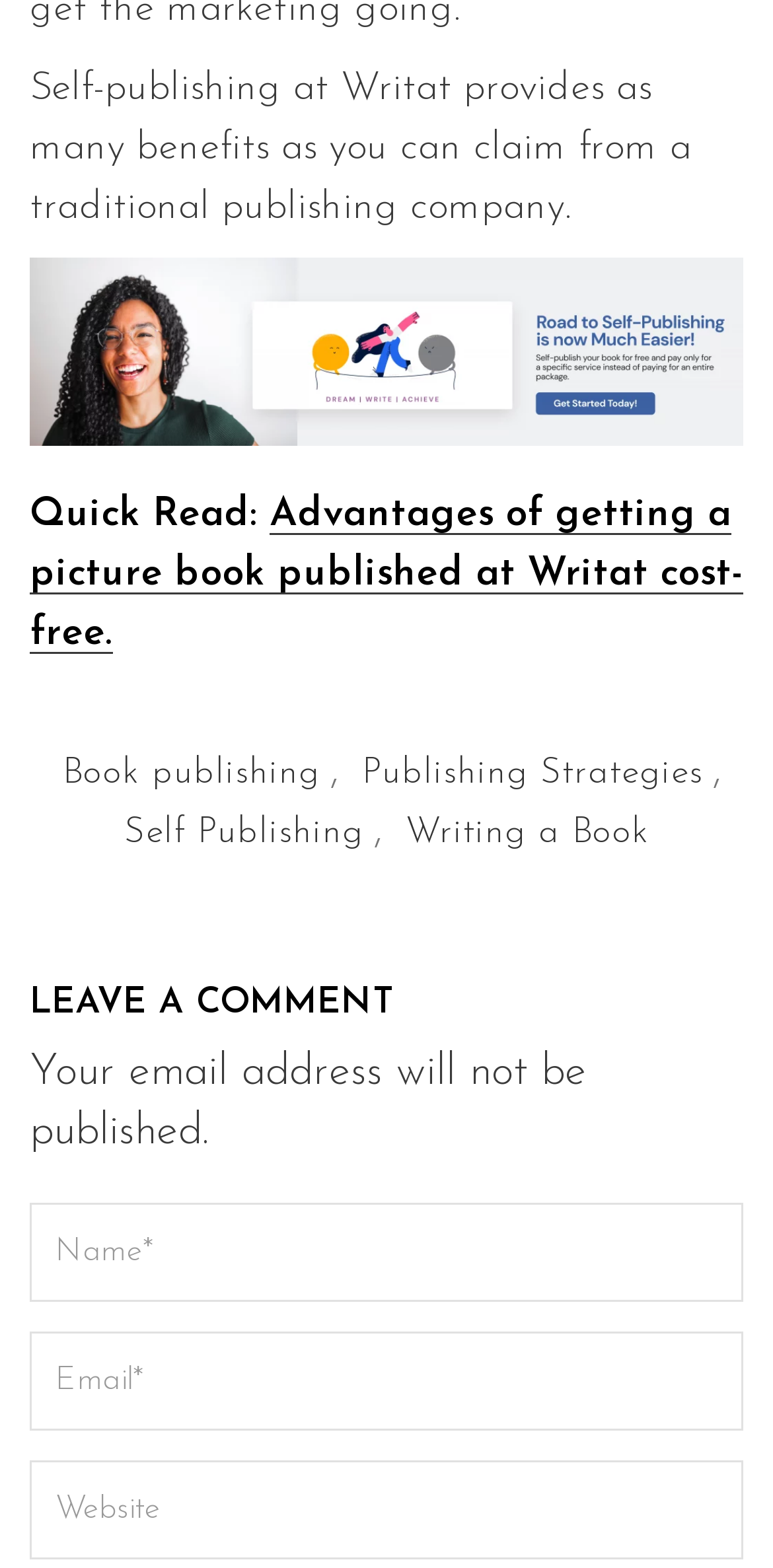Answer the question in a single word or phrase:
What is the purpose of the 'Email*' textbox?

To input email